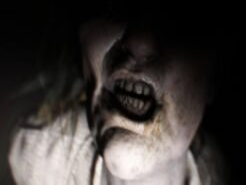Answer the question below with a single word or a brief phrase: 
What is the atmosphere of the game 'Resident Evil 7'?

suspenseful